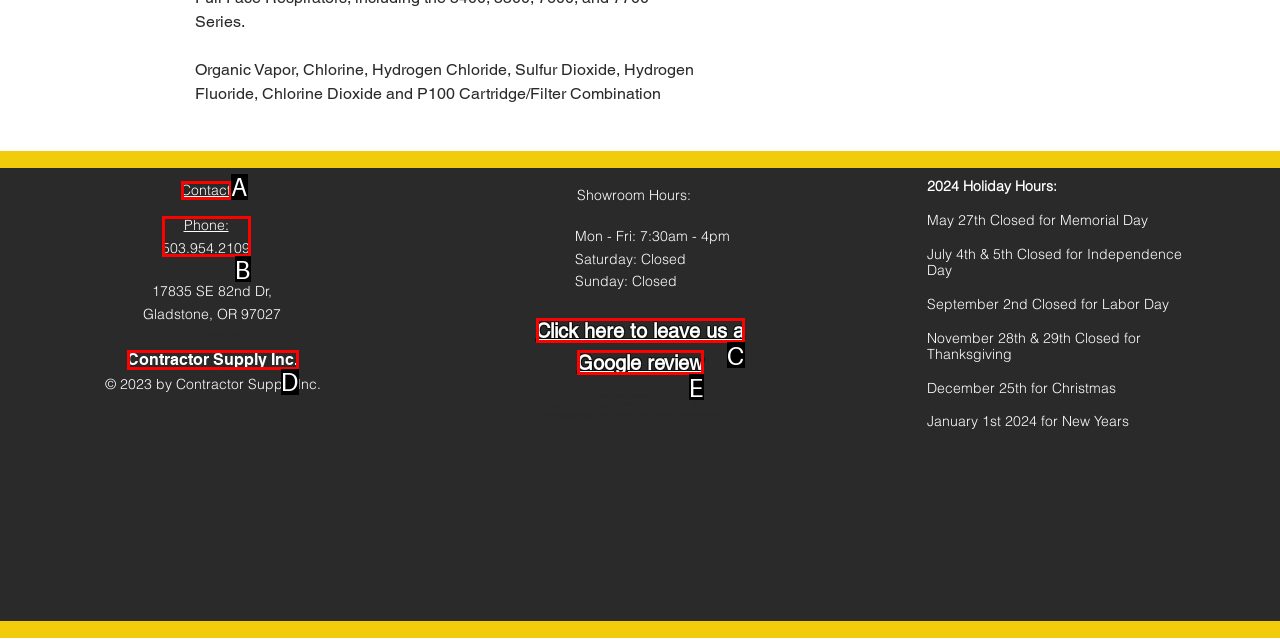Select the letter that aligns with the description: Contact. Answer with the letter of the selected option directly.

A